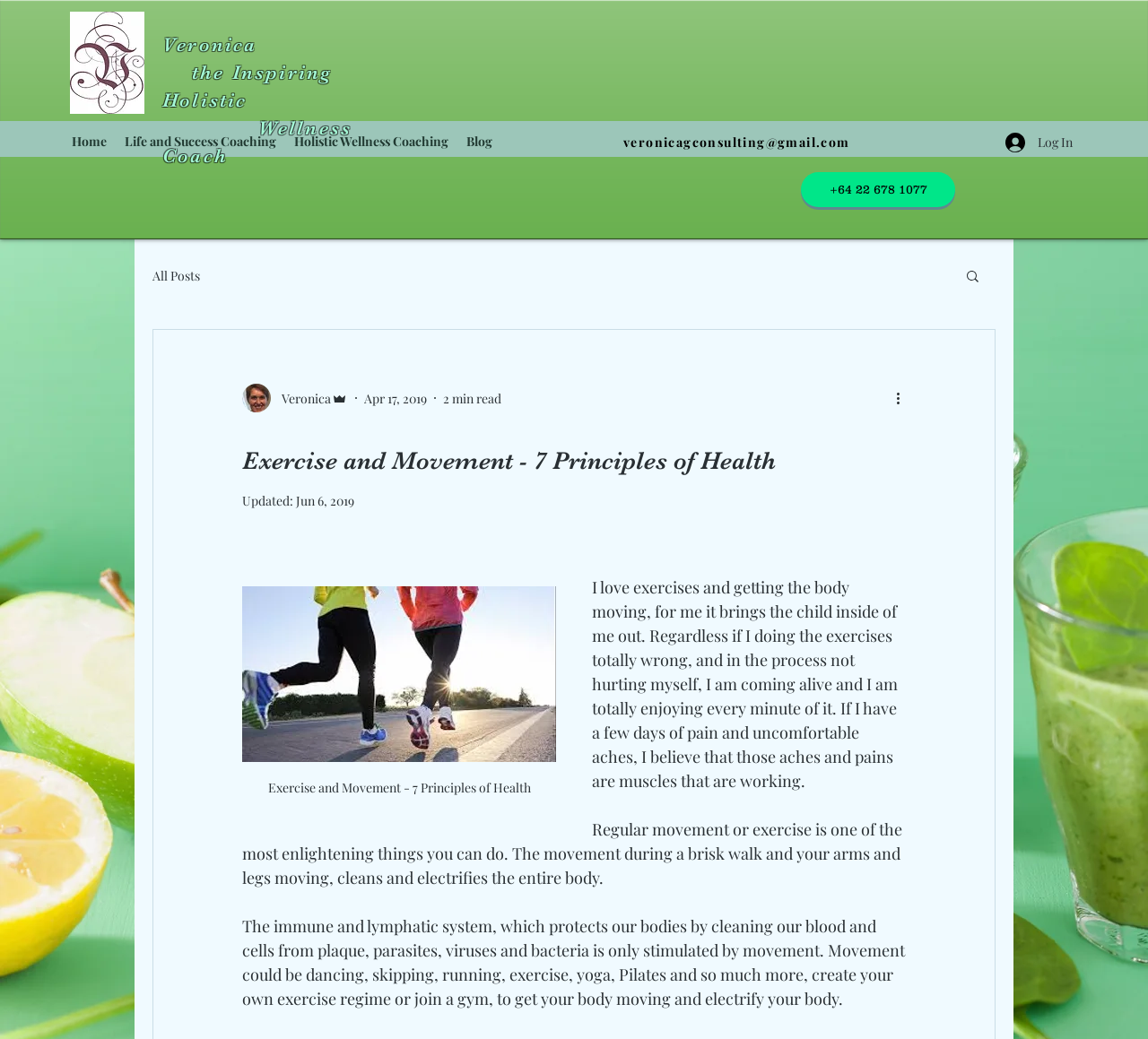Please reply with a single word or brief phrase to the question: 
How many minutes does it take to read the latest article?

2 min